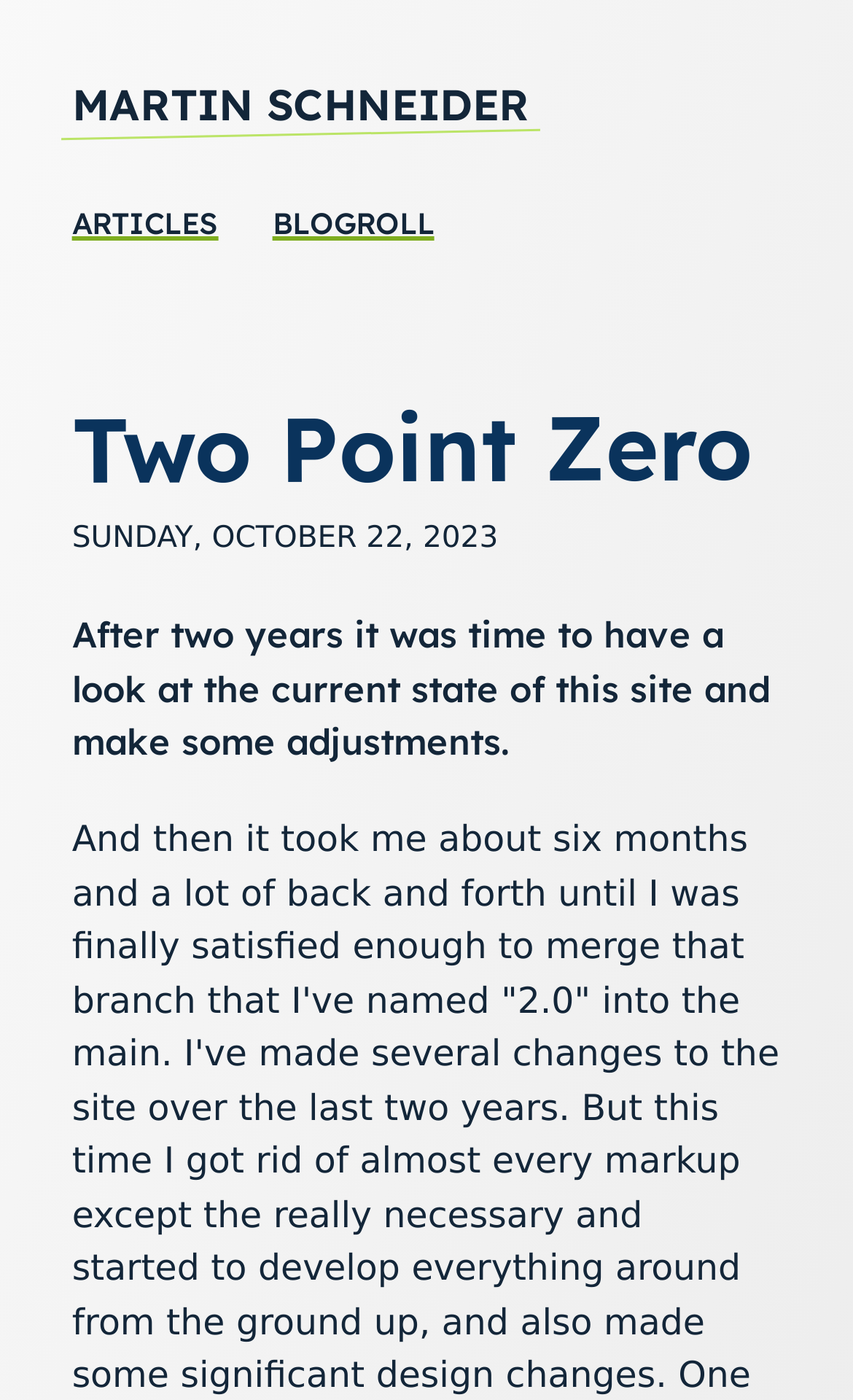Respond to the question below with a single word or phrase:
How many navigation links are there?

2